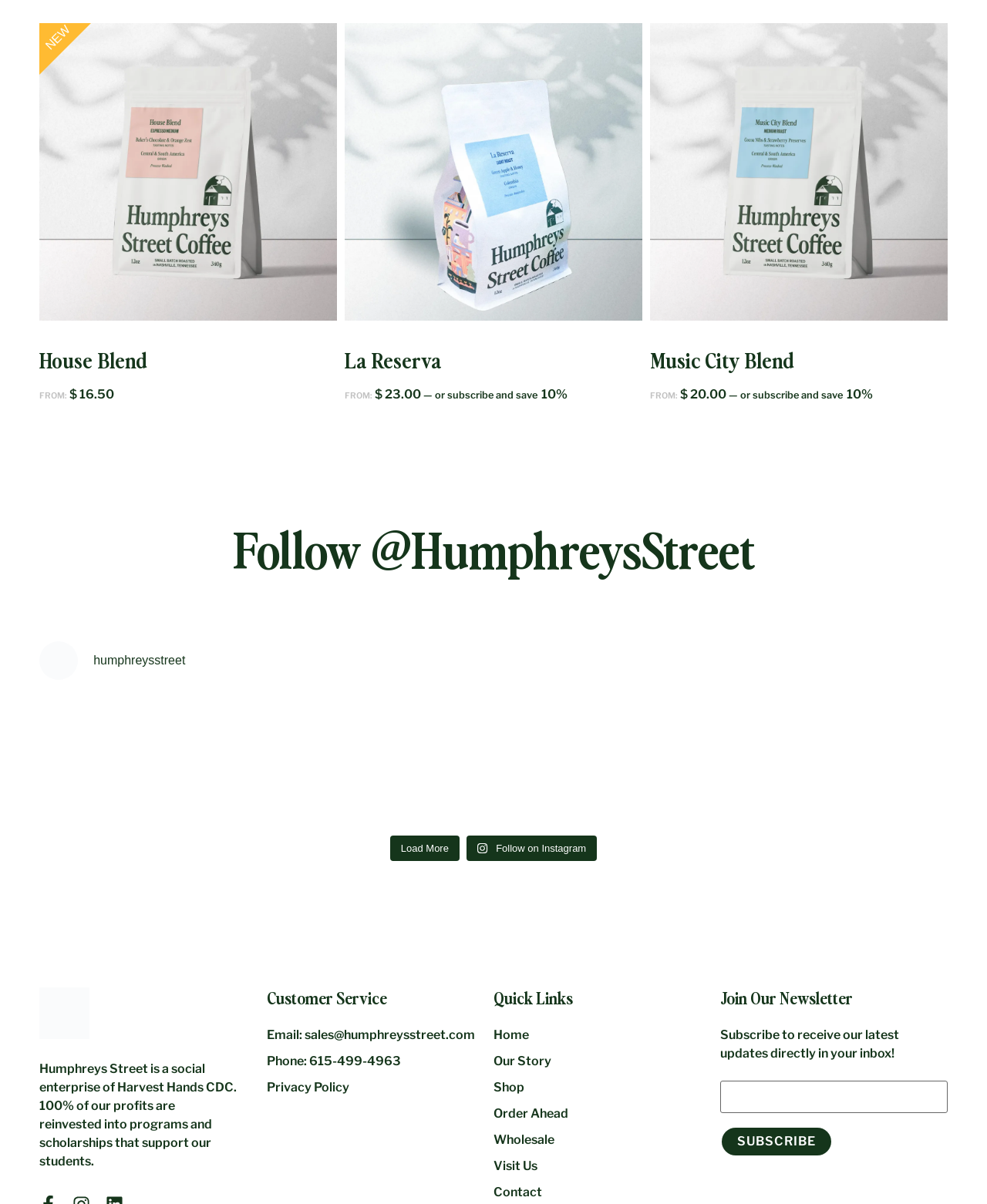How many spots are available for the coffee tasting event?
Refer to the image and respond with a one-word or short-phrase answer.

15